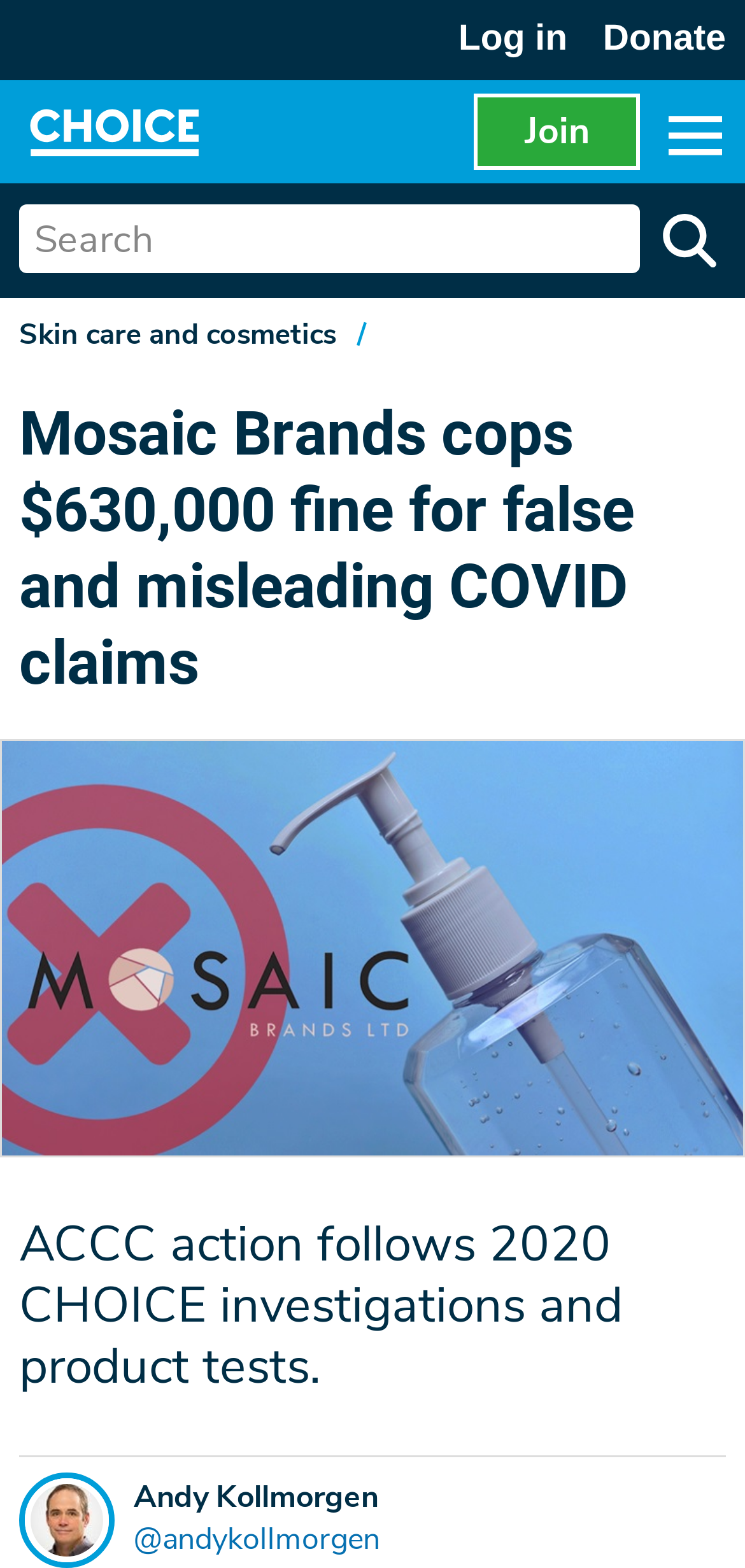Specify the bounding box coordinates of the area to click in order to execute this command: 'Search Choice Website'. The coordinates should consist of four float numbers ranging from 0 to 1, and should be formatted as [left, top, right, bottom].

[0.026, 0.13, 0.859, 0.174]